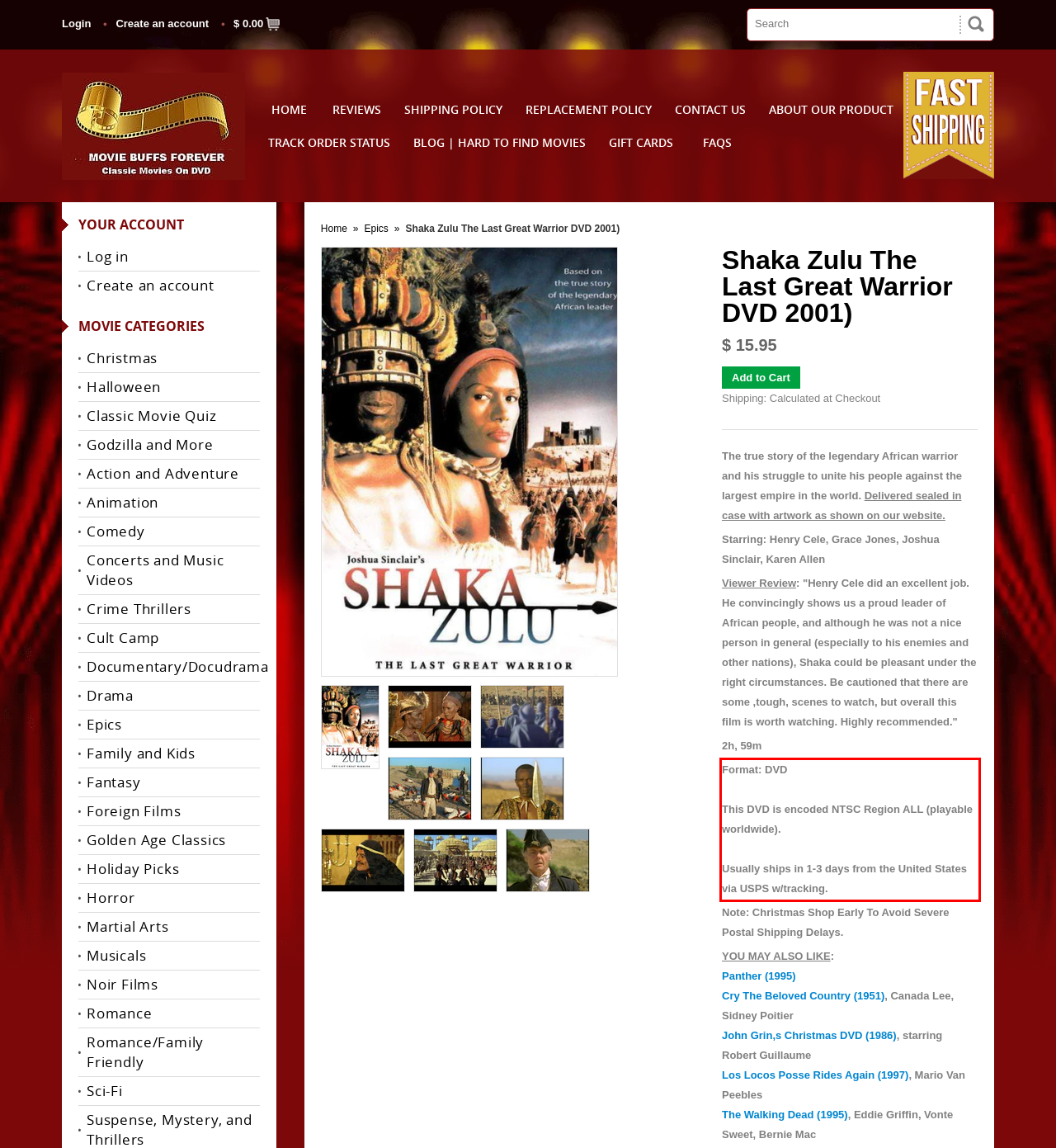You are given a screenshot showing a webpage with a red bounding box. Perform OCR to capture the text within the red bounding box.

Format: DVD This DVD is encoded NTSC Region ALL (playable worldwide). Usually ships in 1-3 days from the United States via USPS w/tracking.